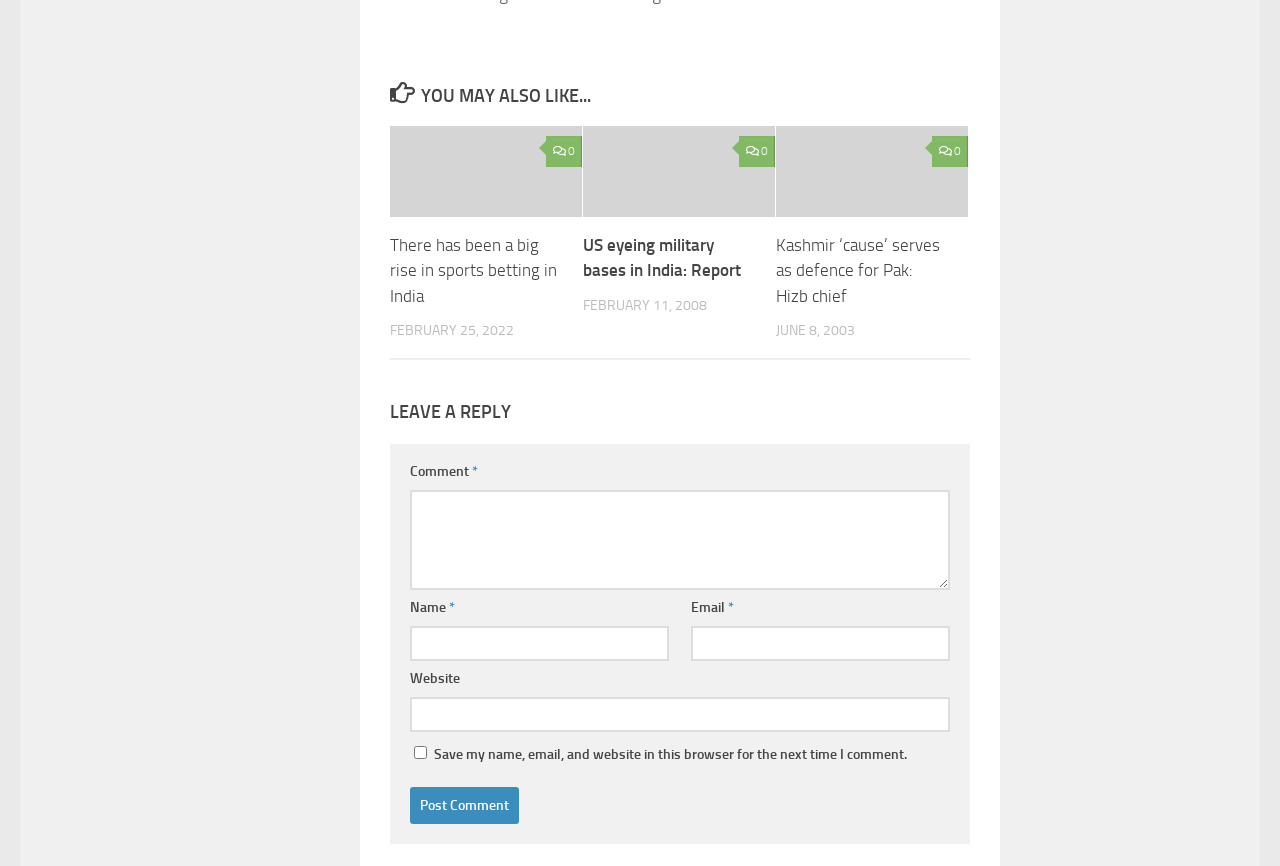Determine the bounding box coordinates of the element's region needed to click to follow the instruction: "Follow on LinkedIn". Provide these coordinates as four float numbers between 0 and 1, formatted as [left, top, right, bottom].

None